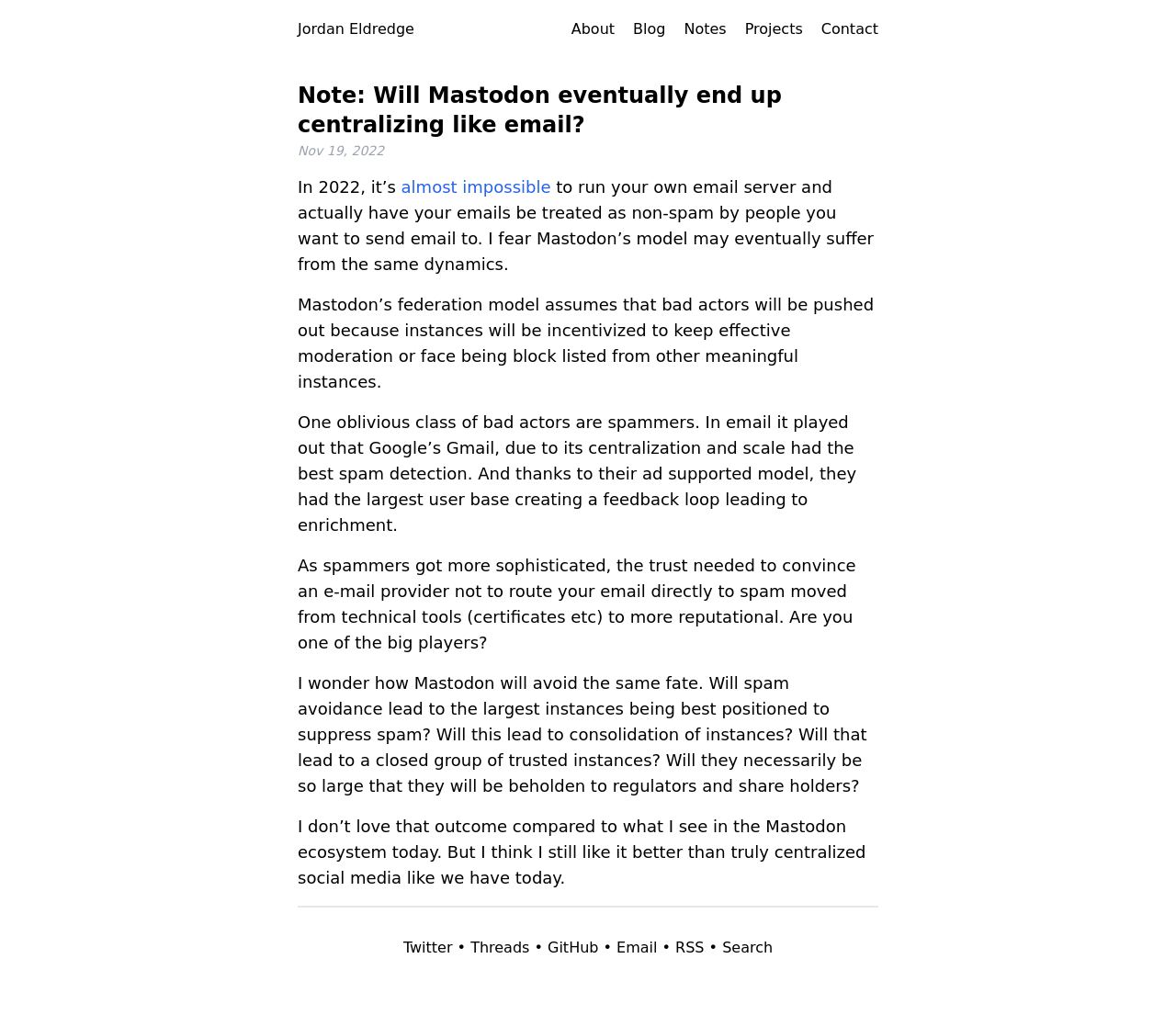What is the purpose of the links at the bottom of the page?
Provide an in-depth and detailed answer to the question.

The links at the bottom of the page, including Twitter, GitHub, Email, and RSS, are likely provided to allow users to connect with the author or the website on other social media platforms or to subscribe to the website's content.